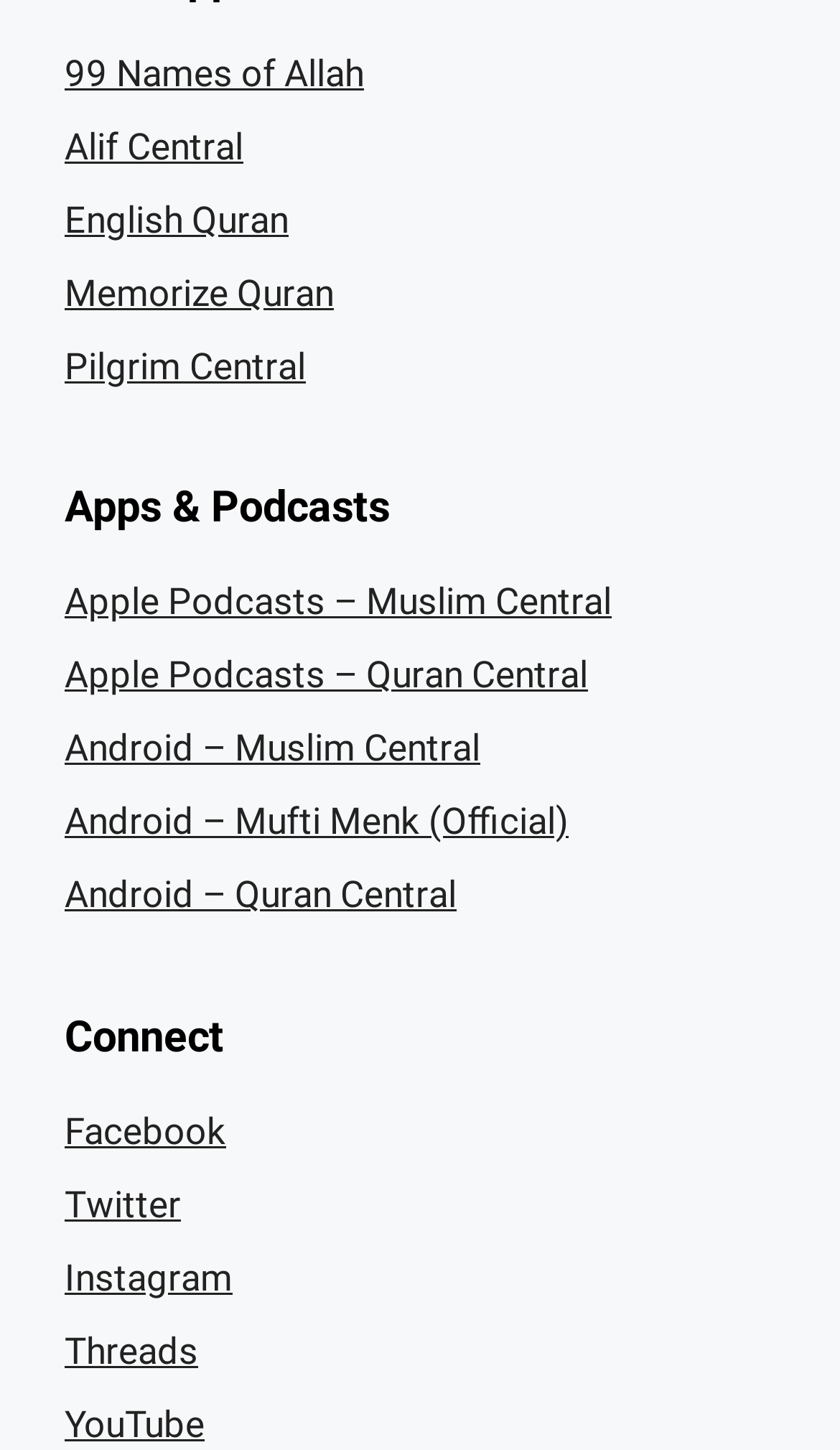Identify the bounding box for the UI element described as: "Apple Podcasts – Quran Central". The coordinates should be four float numbers between 0 and 1, i.e., [left, top, right, bottom].

[0.077, 0.45, 0.7, 0.48]